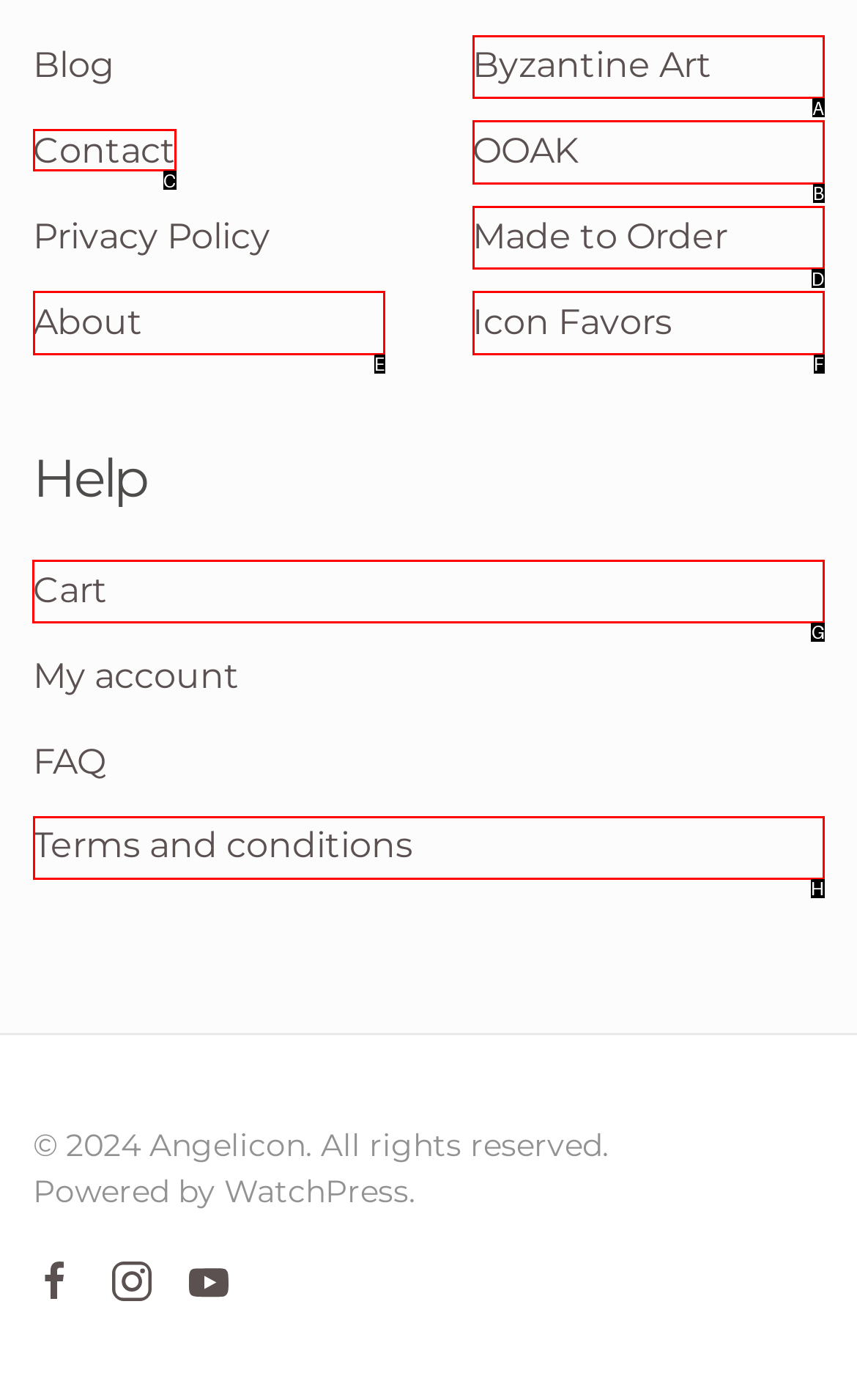Determine the letter of the UI element that will complete the task: Check the save comment option
Reply with the corresponding letter.

None